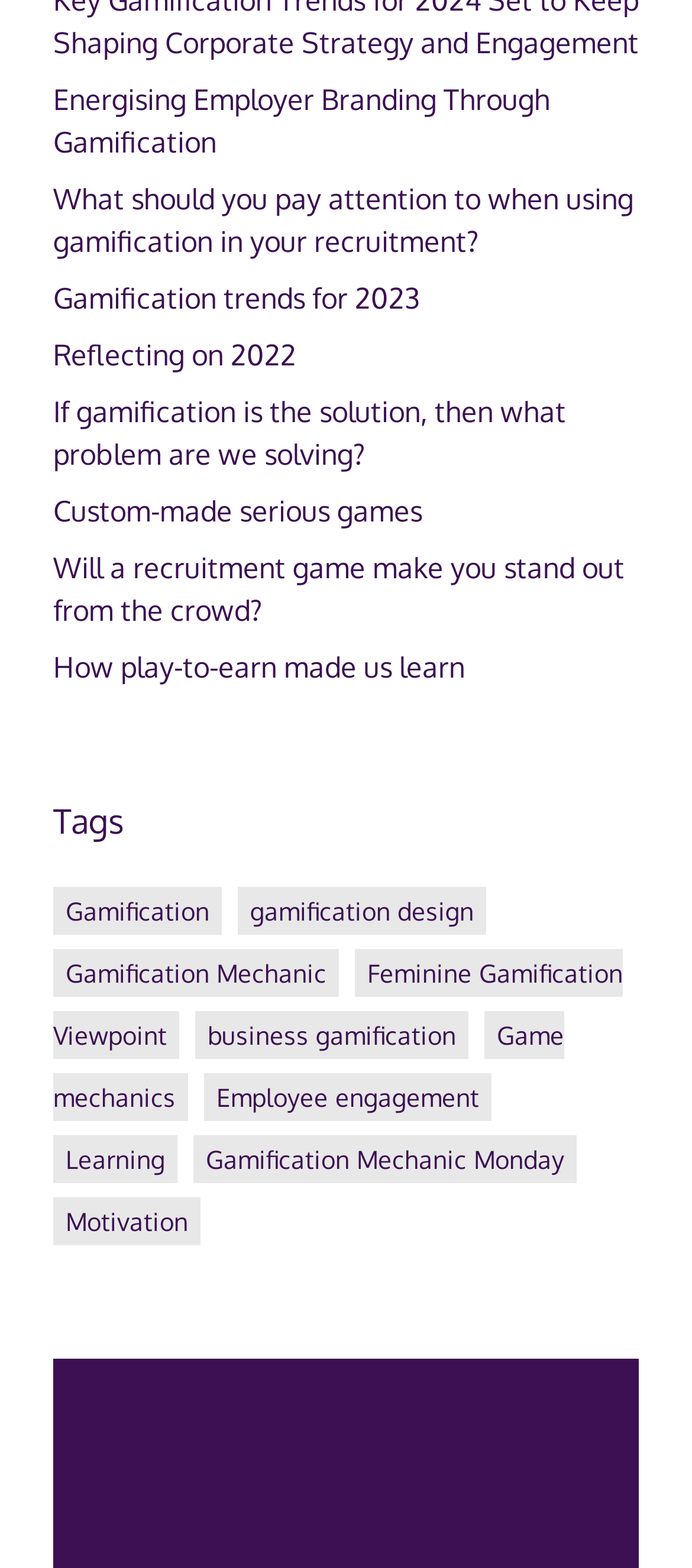Provide a one-word or brief phrase answer to the question:
What is the category of the links below the complementary section?

Tags